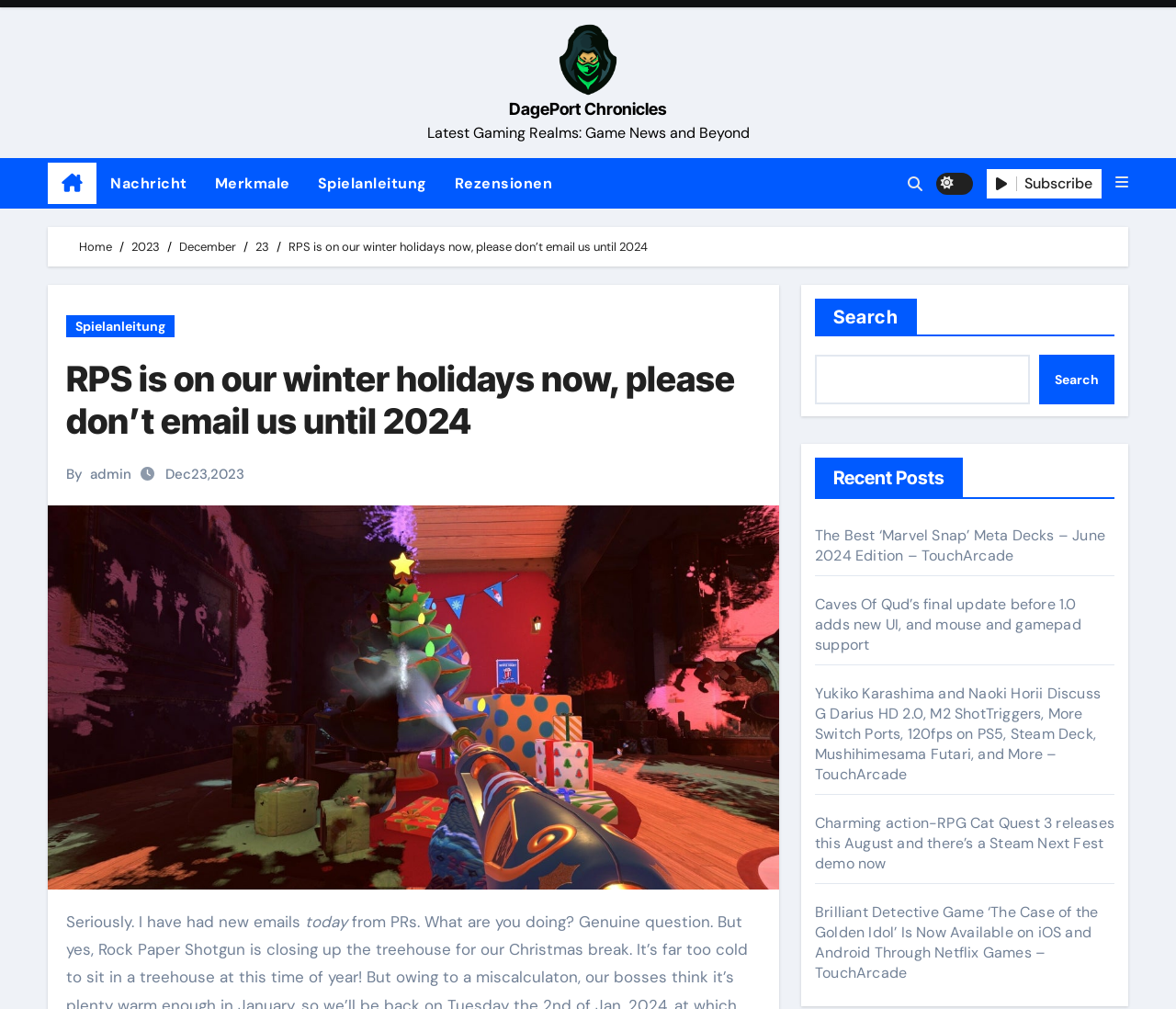Identify the bounding box coordinates for the UI element that matches this description: "Home".

[0.067, 0.237, 0.095, 0.252]